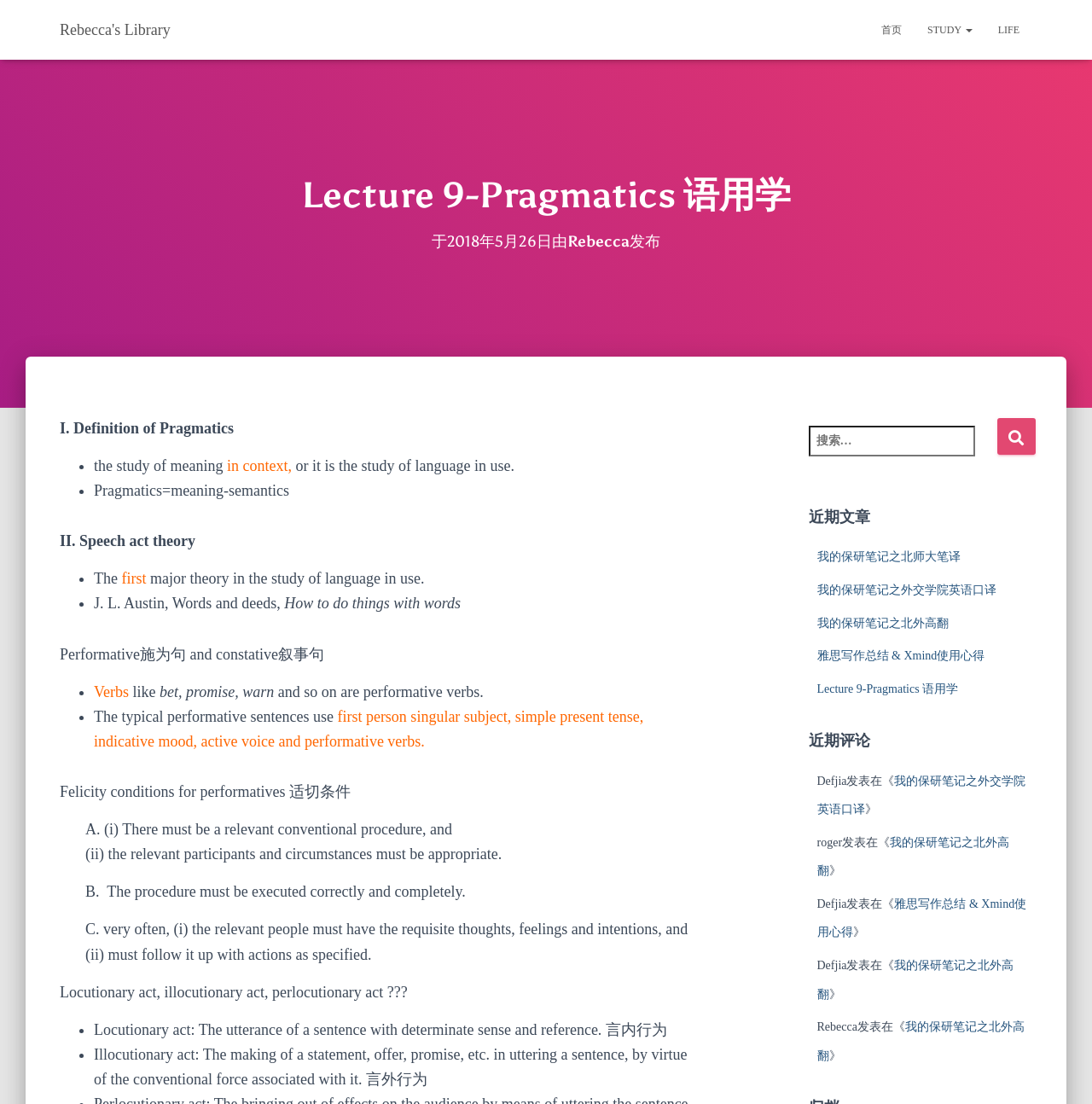Identify the headline of the webpage and generate its text content.

Lecture 9-Pragmatics 语用学